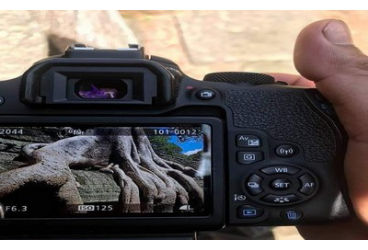What is the convergence of photography and exploration?
Give a one-word or short-phrase answer derived from the screenshot.

appreciating beauty